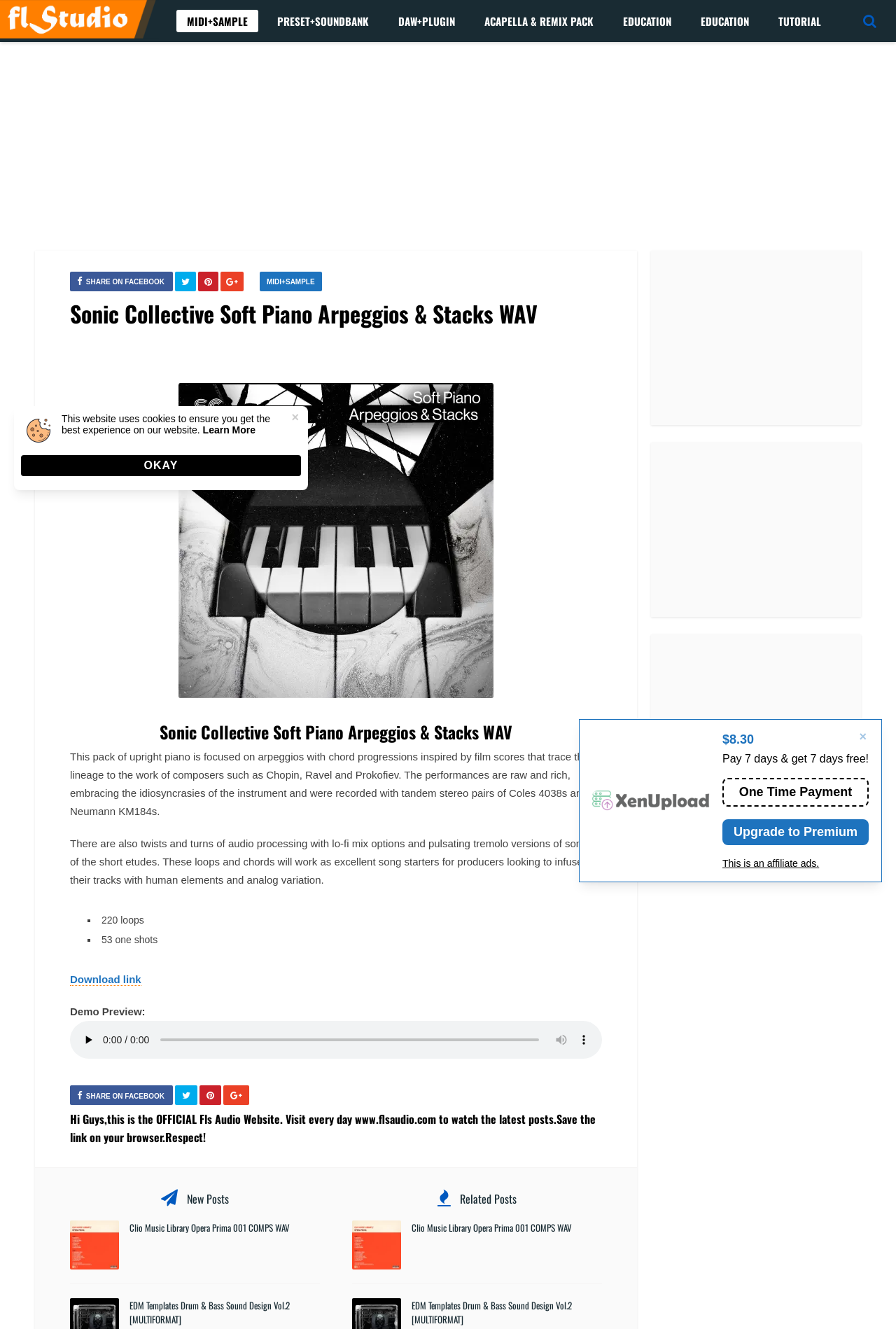What is the name of the website?
Please answer the question with as much detail and depth as you can.

I found this answer by looking at the top of the webpage, where the logo 'FlsAudio' is displayed.